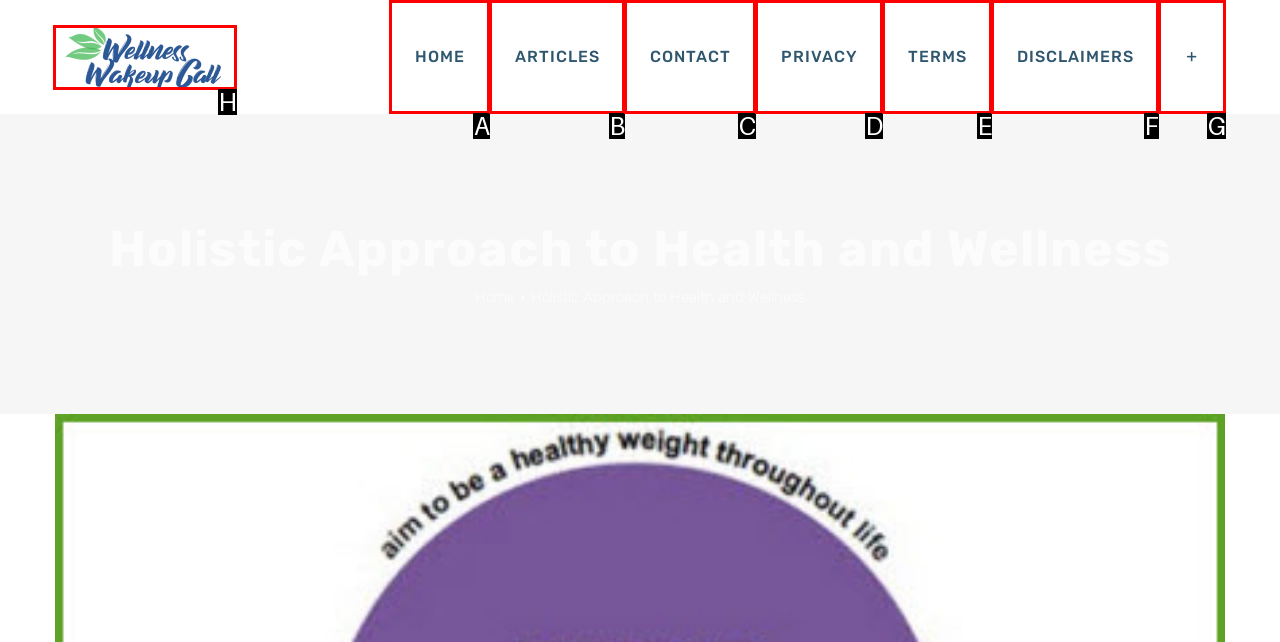From the given choices, which option should you click to complete this task: Click on the Wellness Wakeup Call Logo? Answer with the letter of the correct option.

H